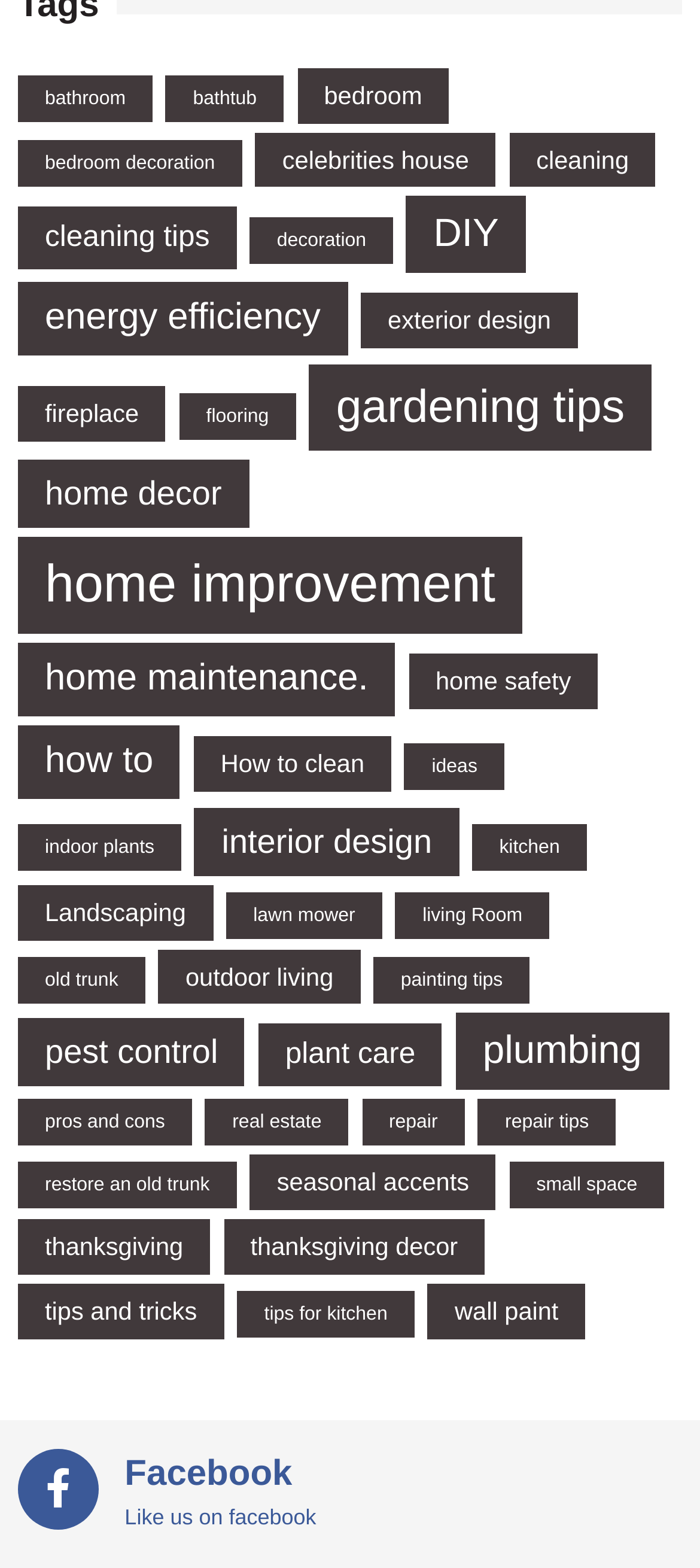Use a single word or phrase to answer the question:
How many items are there in the 'bathroom' category?

2 items